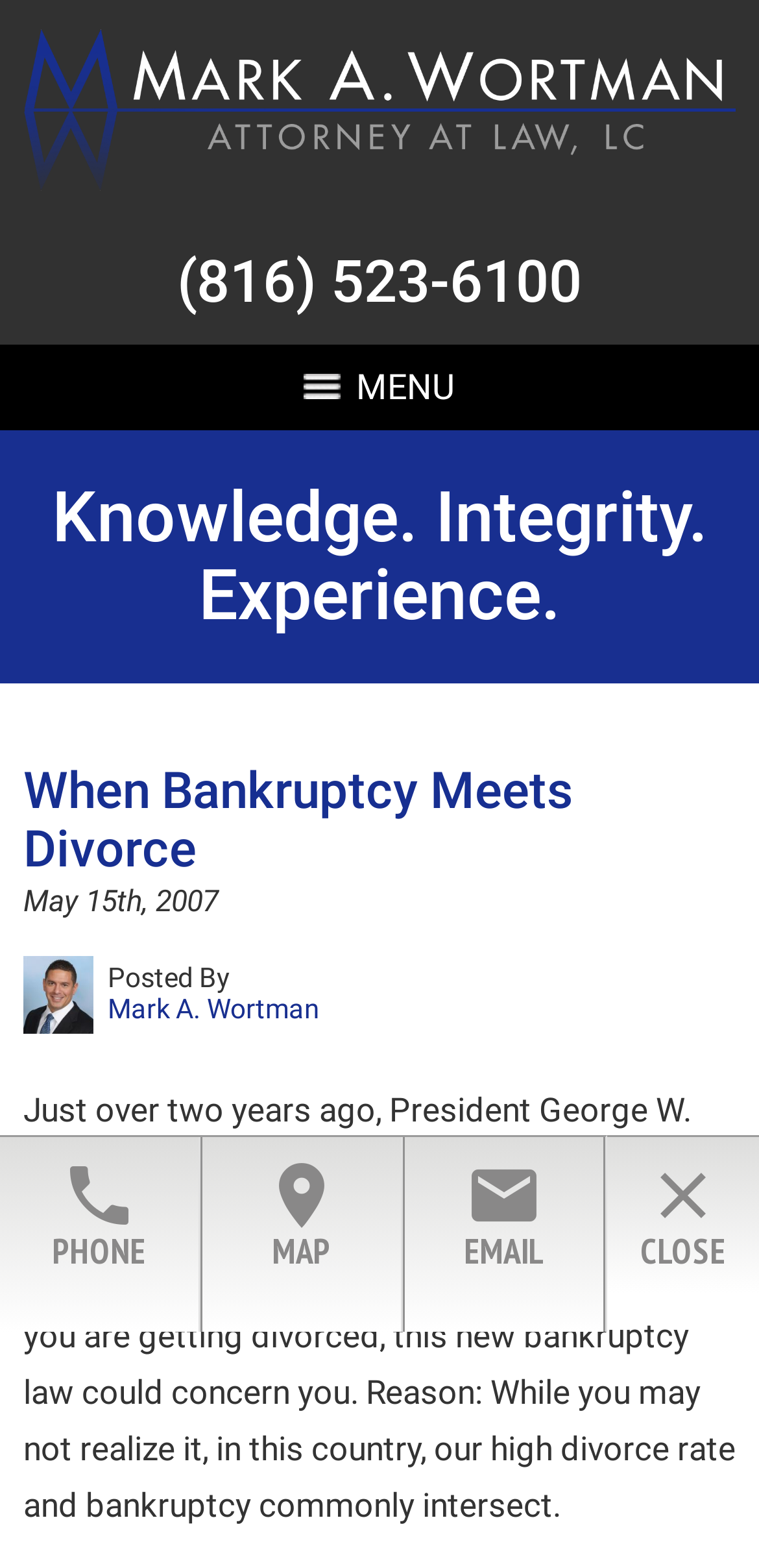What are the three contact options at the bottom of the page?
Look at the webpage screenshot and answer the question with a detailed explanation.

The three contact options at the bottom of the page can be found in the links 'phone PHONE', 'location_on MAP', and 'email EMAIL', which provide different ways to contact the attorney.